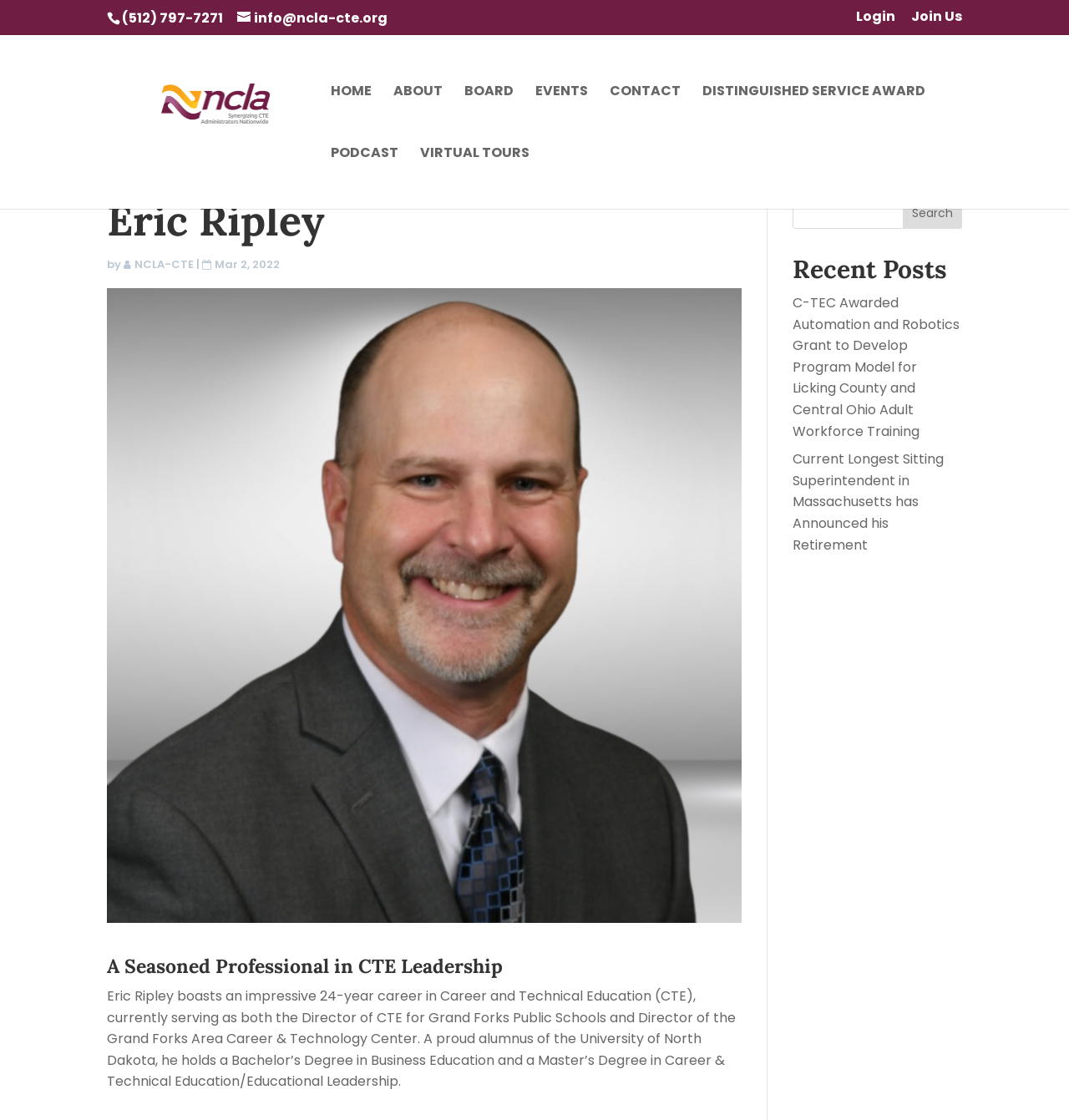Look at the image and give a detailed response to the following question: How many years of experience does Eric Ripley have in CTE?

According to the webpage, Eric Ripley boasts an impressive 24-year career in Career and Technical Education (CTE).